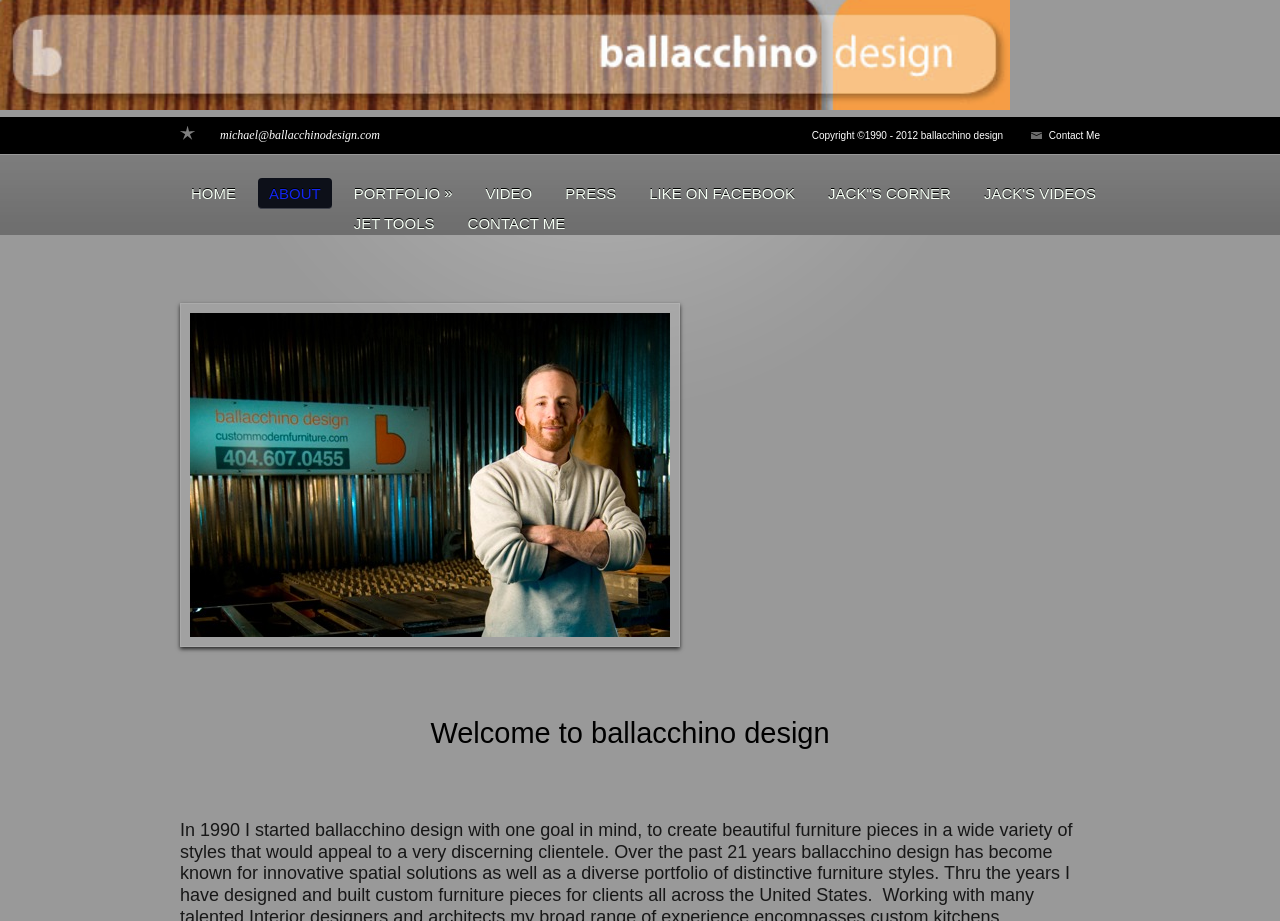What is the name of the person in the image?
Based on the image, respond with a single word or phrase.

mjb